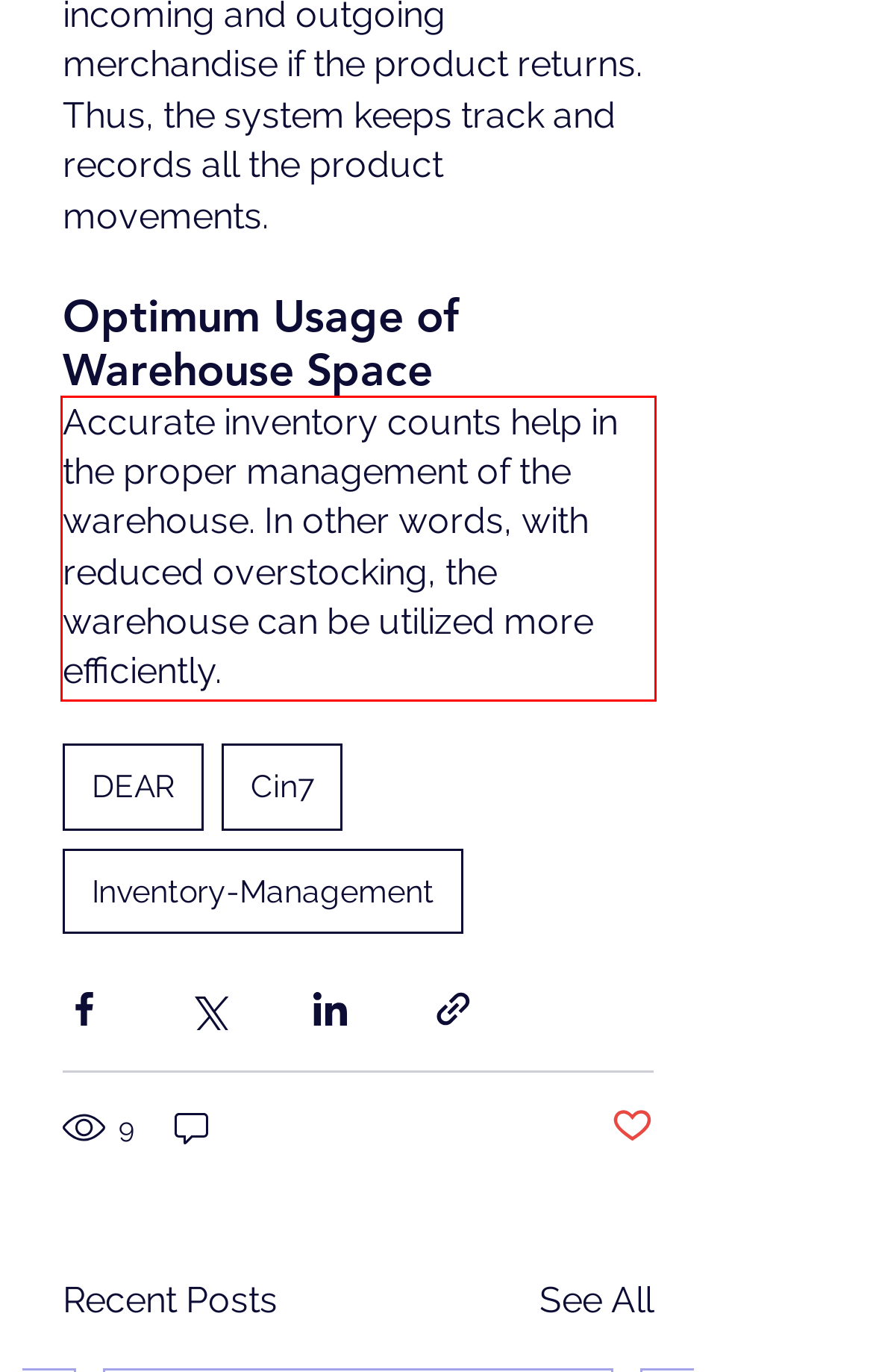By examining the provided screenshot of a webpage, recognize the text within the red bounding box and generate its text content.

Accurate inventory counts help in the proper management of the warehouse. In other words, with reduced overstocking, the warehouse can be utilized more efficiently.